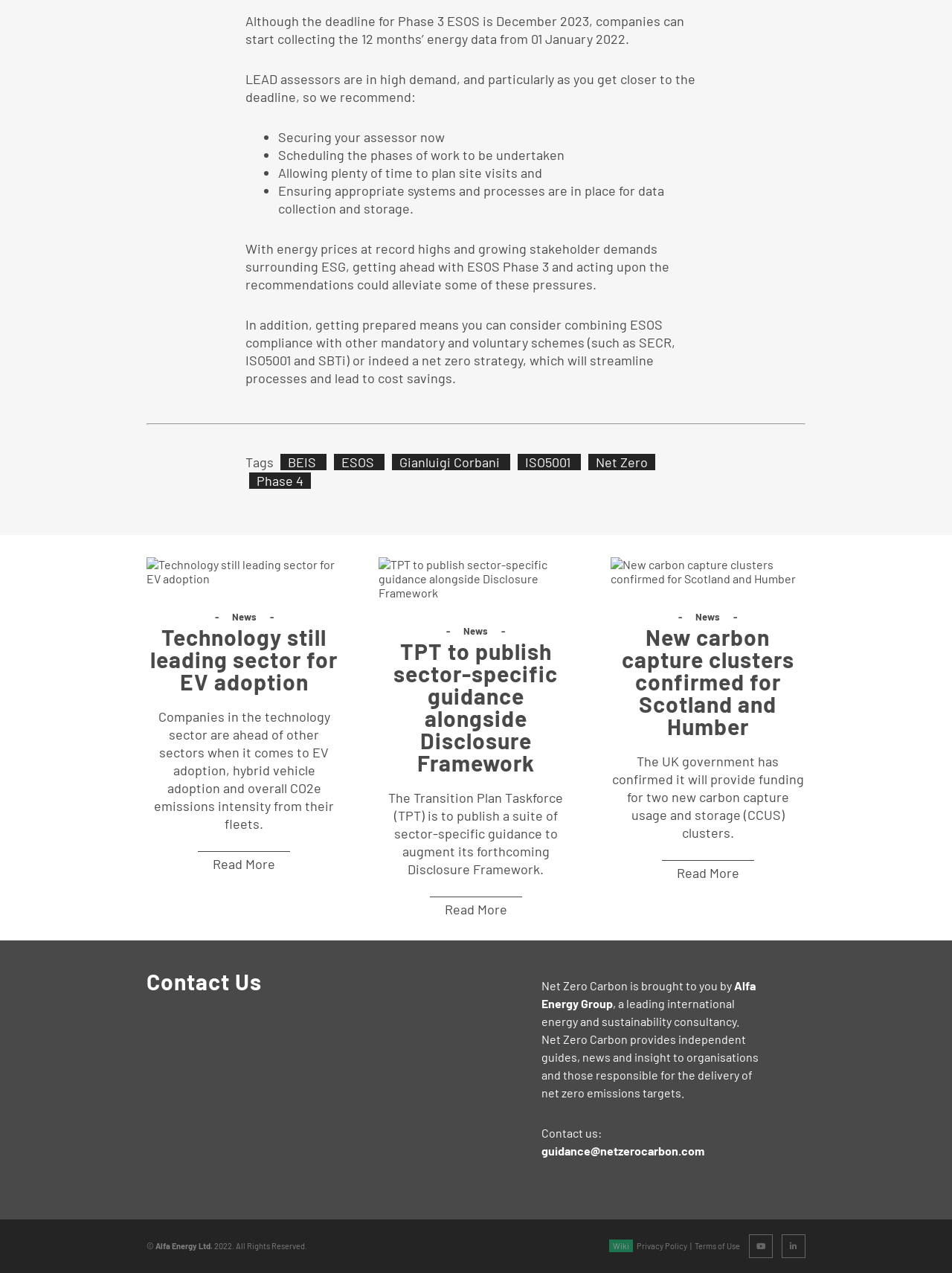Using the format (top-left x, top-left y, bottom-right x, bottom-right y), provide the bounding box coordinates for the described UI element. All values should be floating point numbers between 0 and 1: guidance@netzerocarbon.com

[0.568, 0.898, 0.74, 0.909]